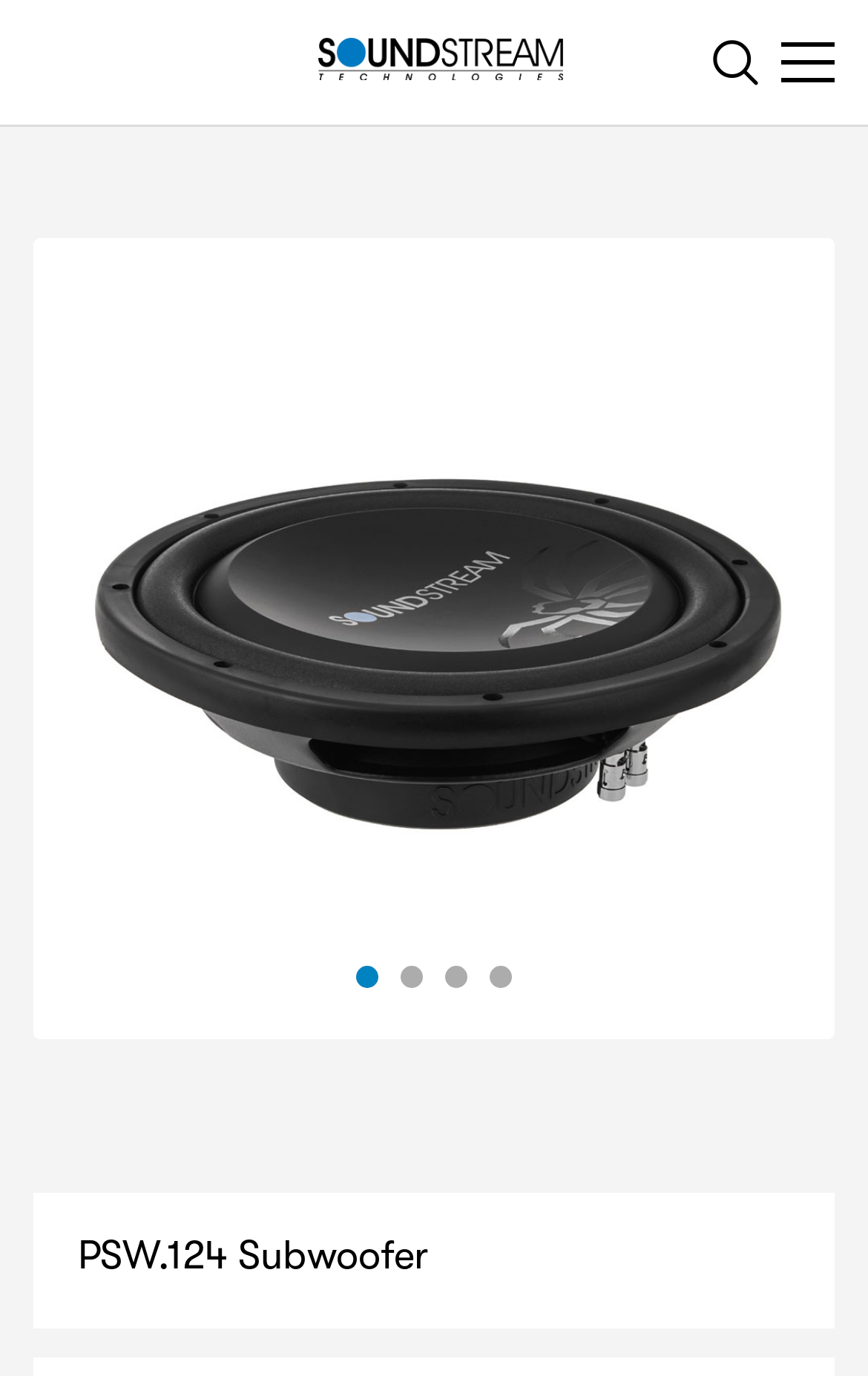Respond with a single word or phrase to the following question: What is the brand of the subwoofer?

Soundstream Technologies